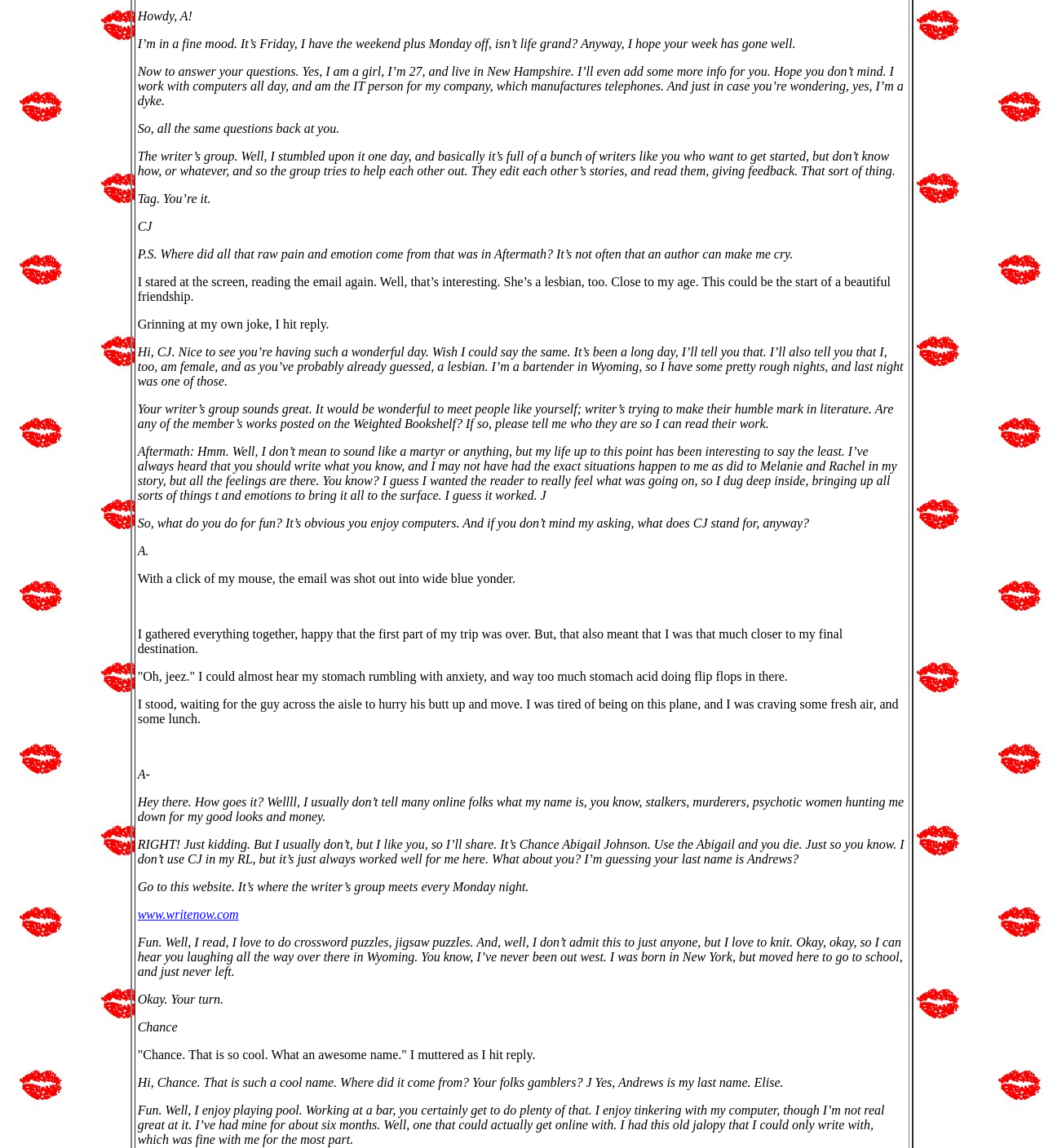What is CJ's occupation?
Provide a one-word or short-phrase answer based on the image.

IT person